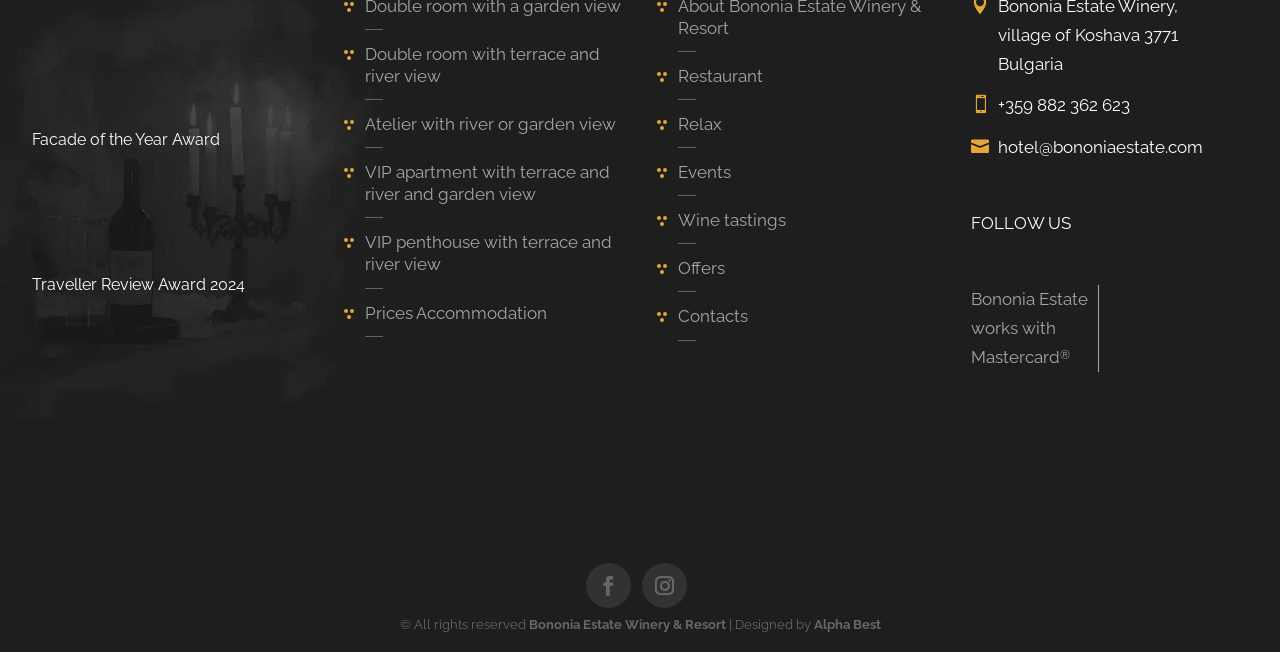Could you find the bounding box coordinates of the clickable area to complete this instruction: "Explore the restaurant"?

[0.53, 0.08, 0.596, 0.153]